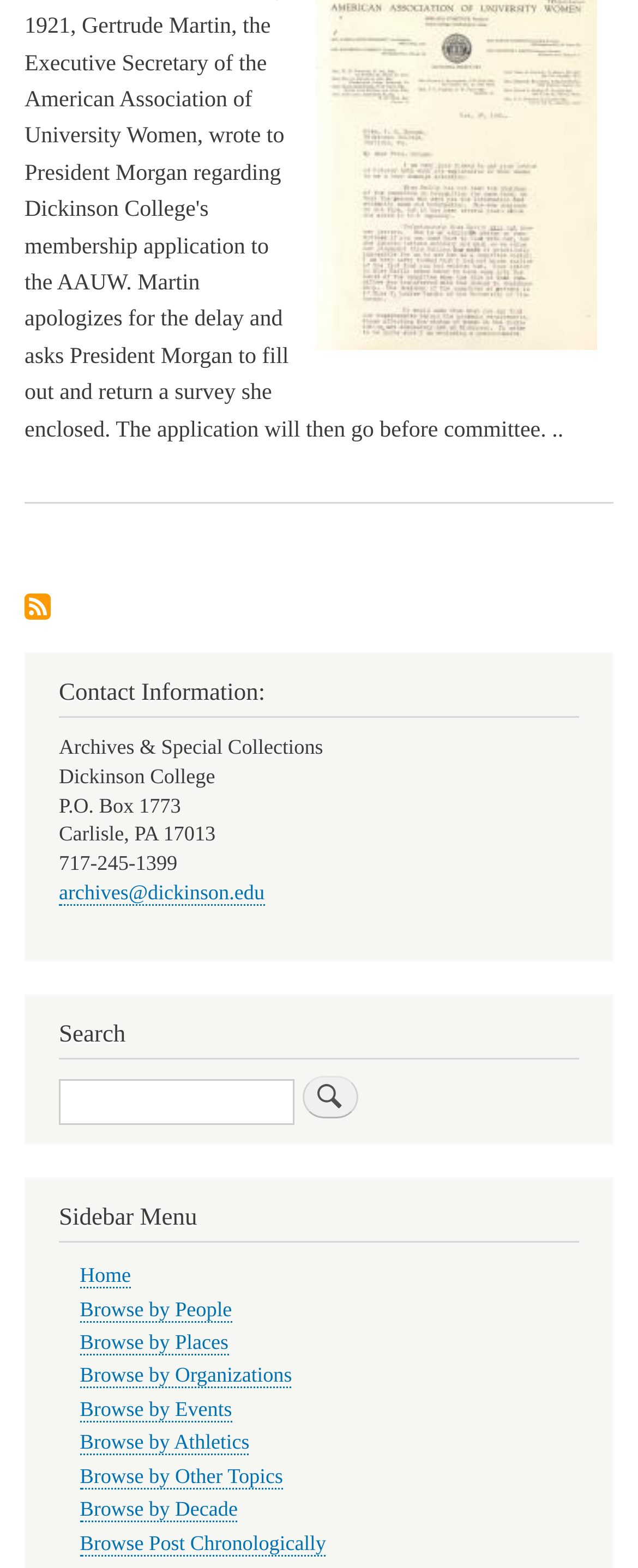For the following element description, predict the bounding box coordinates in the format (top-left x, top-left y, bottom-right x, bottom-right y). All values should be floating point numbers between 0 and 1. Description: Browse by Other Topics

[0.125, 0.934, 0.444, 0.95]